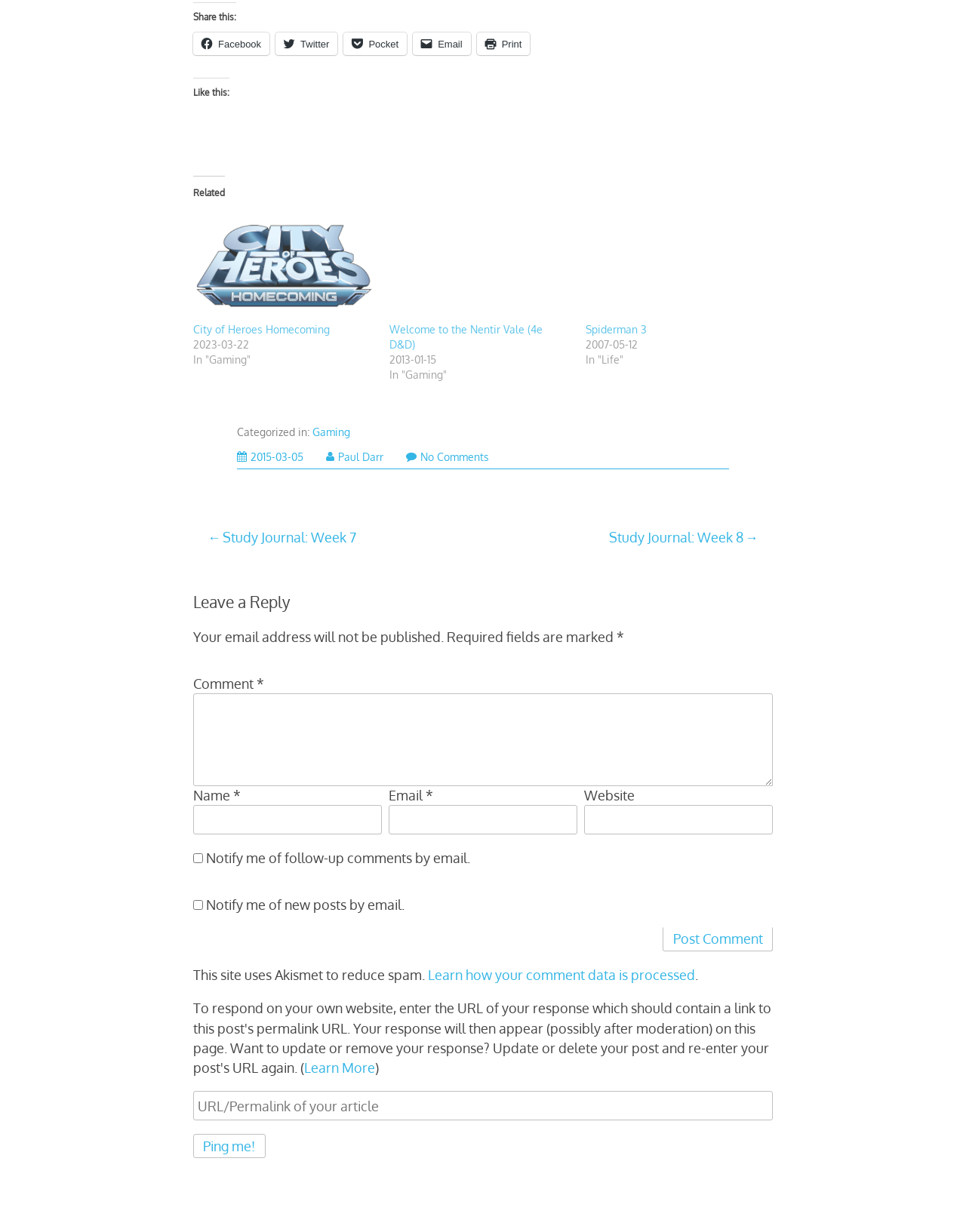Can you determine the bounding box coordinates of the area that needs to be clicked to fulfill the following instruction: "Ping me!"?

[0.2, 0.92, 0.275, 0.94]